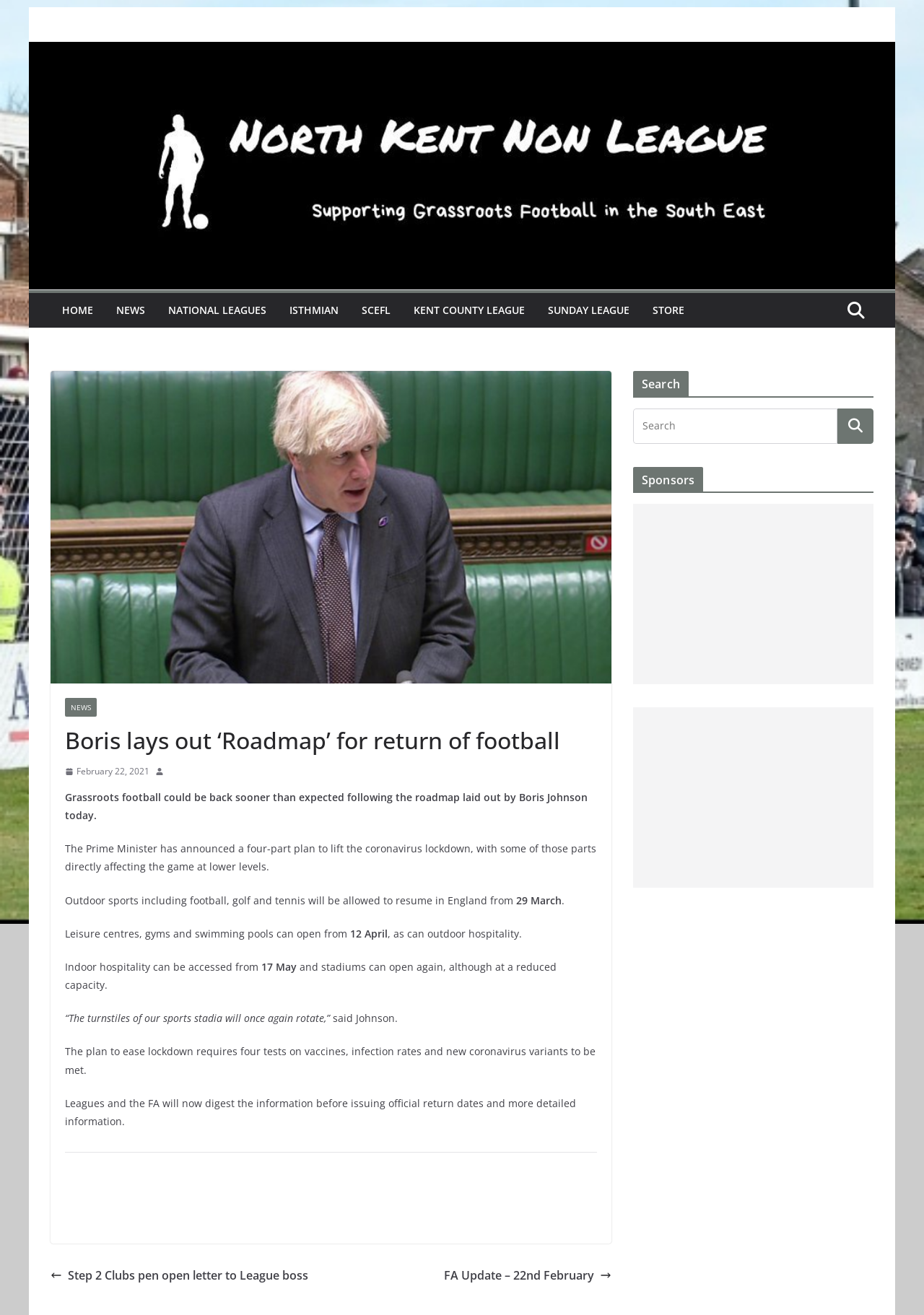Provide the bounding box for the UI element matching this description: "aria-label="Advertisement" name="aswift_2" title="Advertisement"".

[0.685, 0.538, 0.945, 0.675]